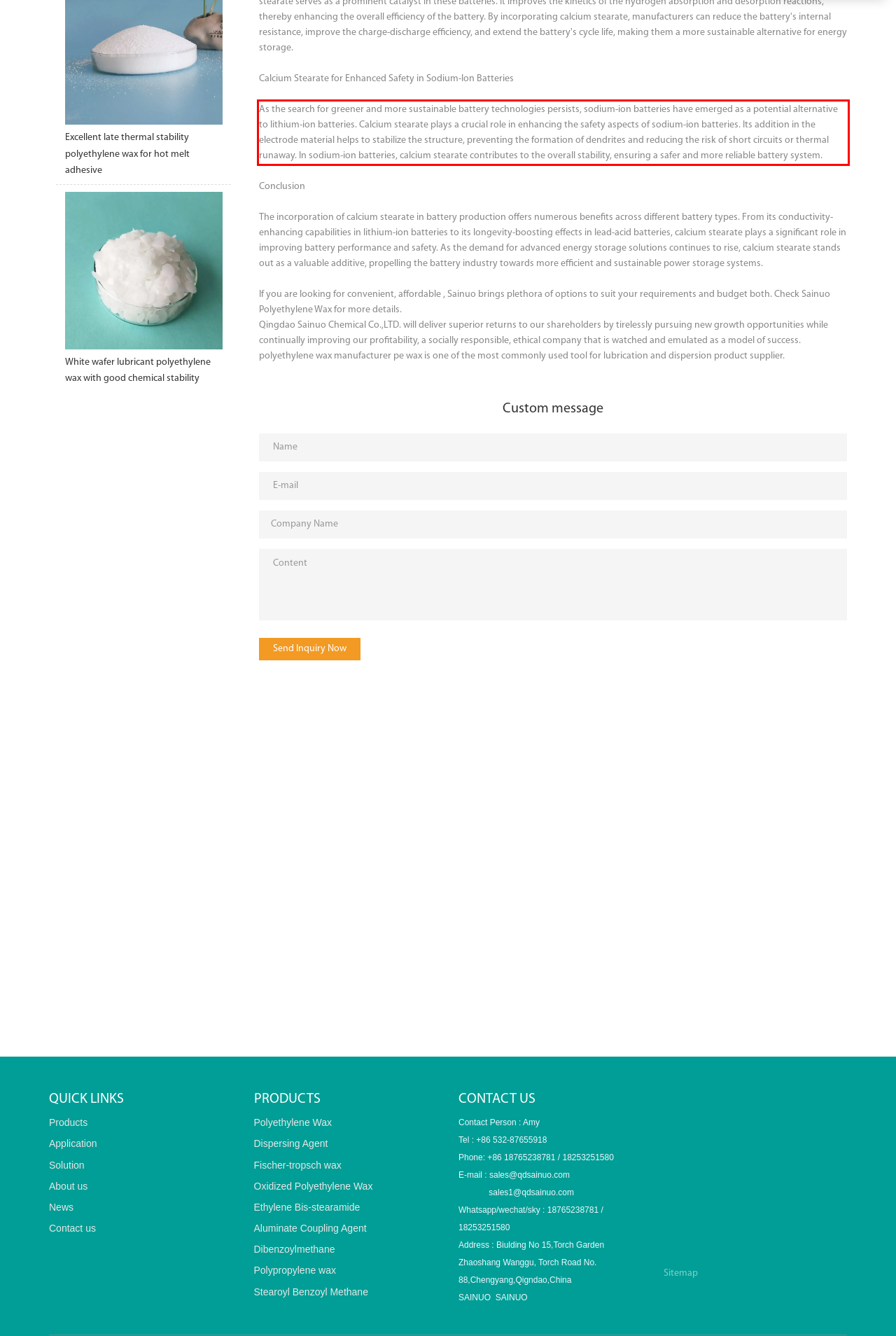Please look at the webpage screenshot and extract the text enclosed by the red bounding box.

As the search for greener and more sustainable battery technologies persists, sodium-ion batteries have emerged as a potential alternative to lithium-ion batteries. Calcium stearate plays a crucial role in enhancing the safety aspects of sodium-ion batteries. Its addition in the electrode material helps to stabilize the structure, preventing the formation of dendrites and reducing the risk of short circuits or thermal runaway. In sodium-ion batteries, calcium stearate contributes to the overall stability, ensuring a safer and more reliable battery system.